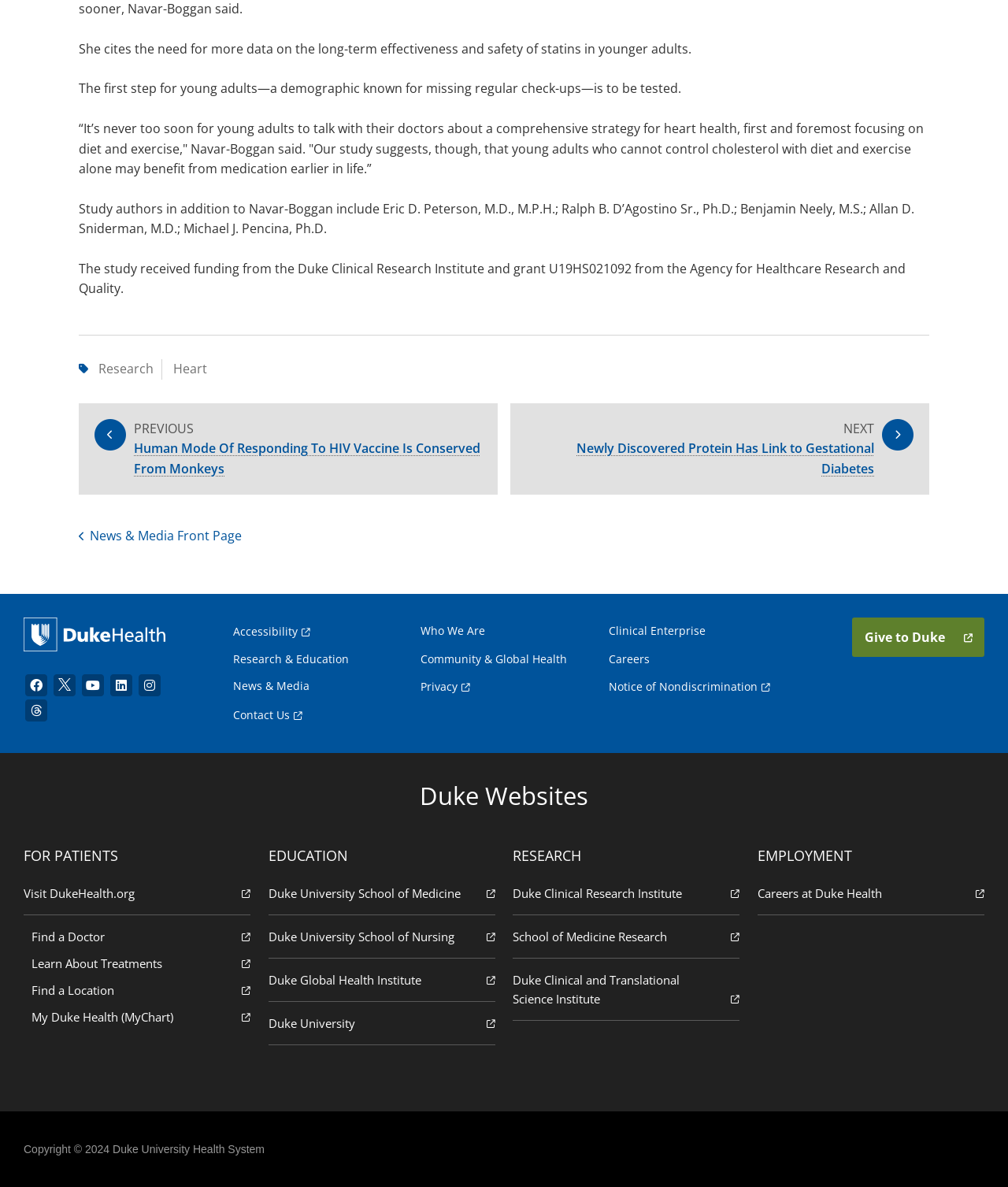What social media platforms are linked from the webpage?
Using the information from the image, give a concise answer in one word or a short phrase.

Facebook, Twitter, YouTube, LinkedIn, Instagram, Threads